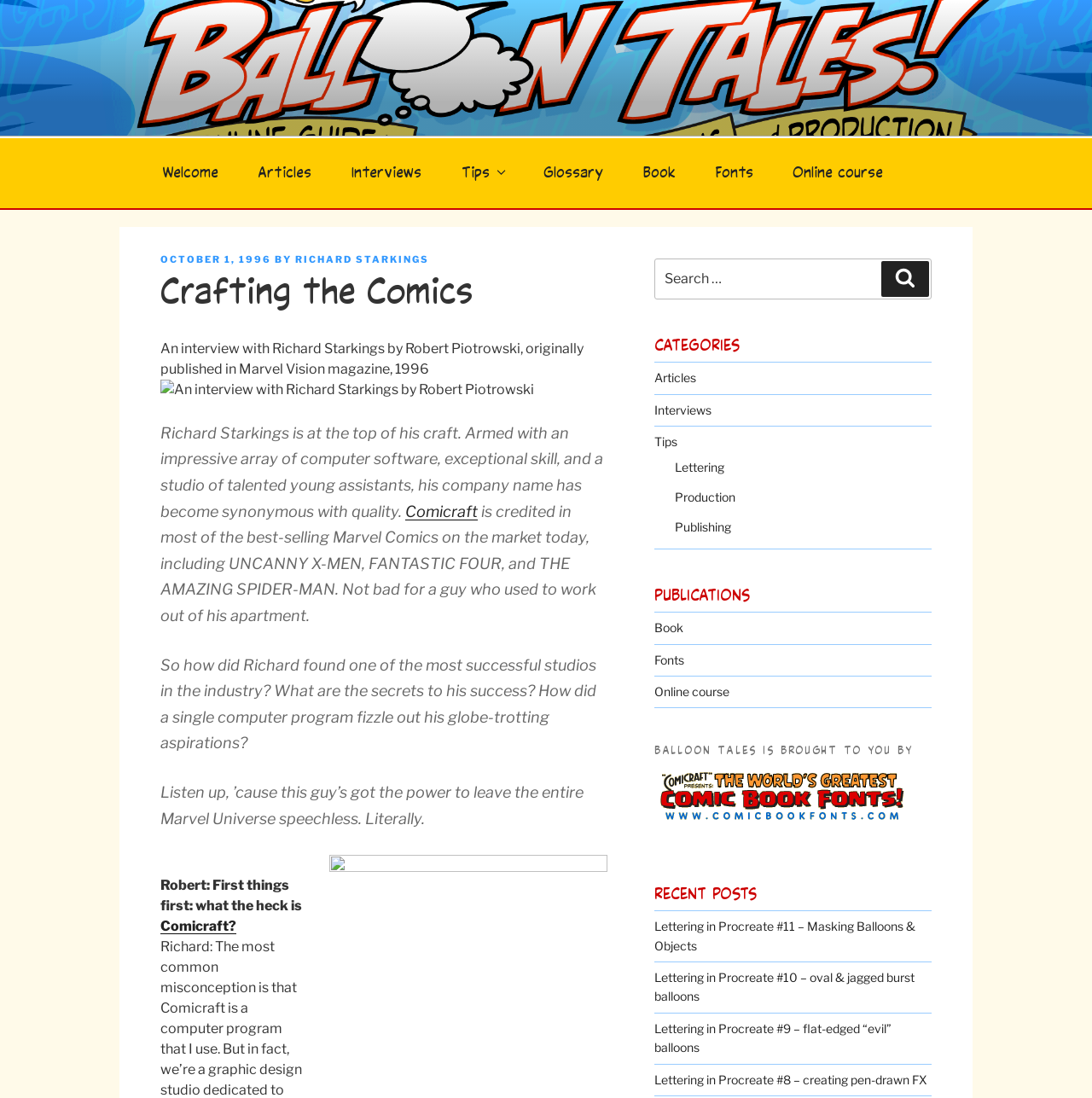Given the description of a UI element: "Comicraft", identify the bounding box coordinates of the matching element in the webpage screenshot.

[0.371, 0.457, 0.438, 0.474]